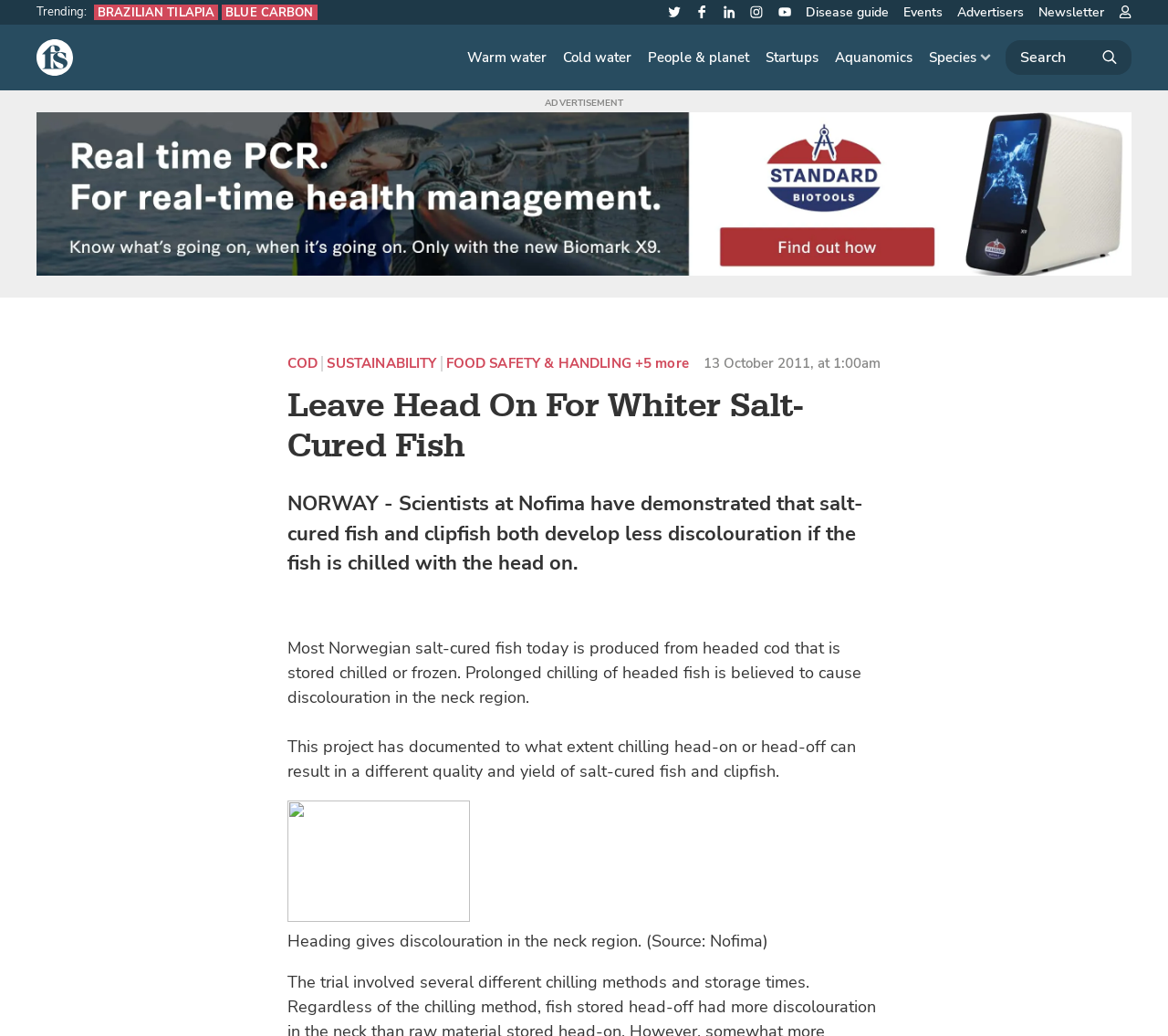Kindly determine the bounding box coordinates of the area that needs to be clicked to fulfill this instruction: "Click on the 'The Fish Site' logo".

[0.031, 0.038, 0.062, 0.073]